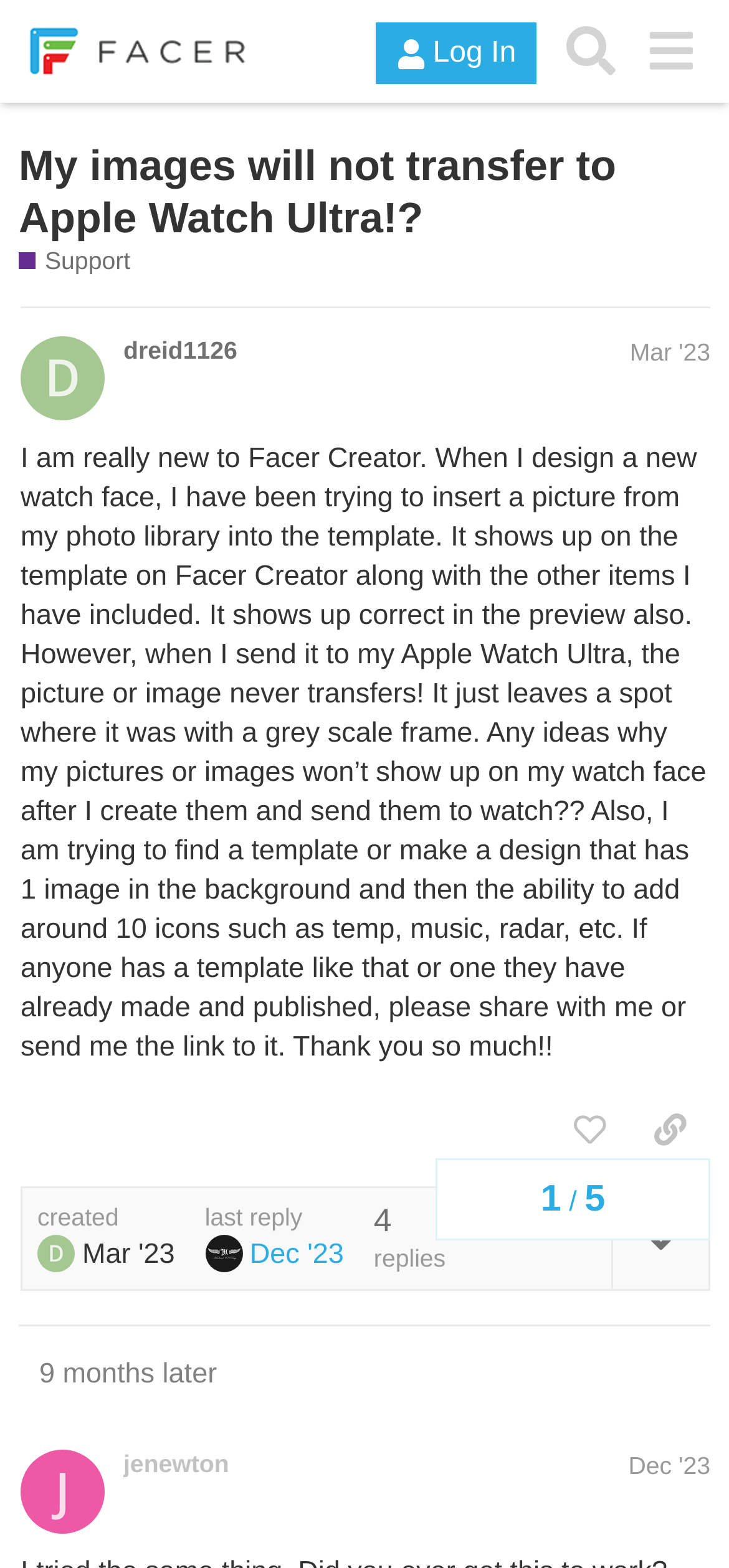Please indicate the bounding box coordinates for the clickable area to complete the following task: "Share a link to the first post". The coordinates should be specified as four float numbers between 0 and 1, i.e., [left, top, right, bottom].

[0.864, 0.699, 0.974, 0.744]